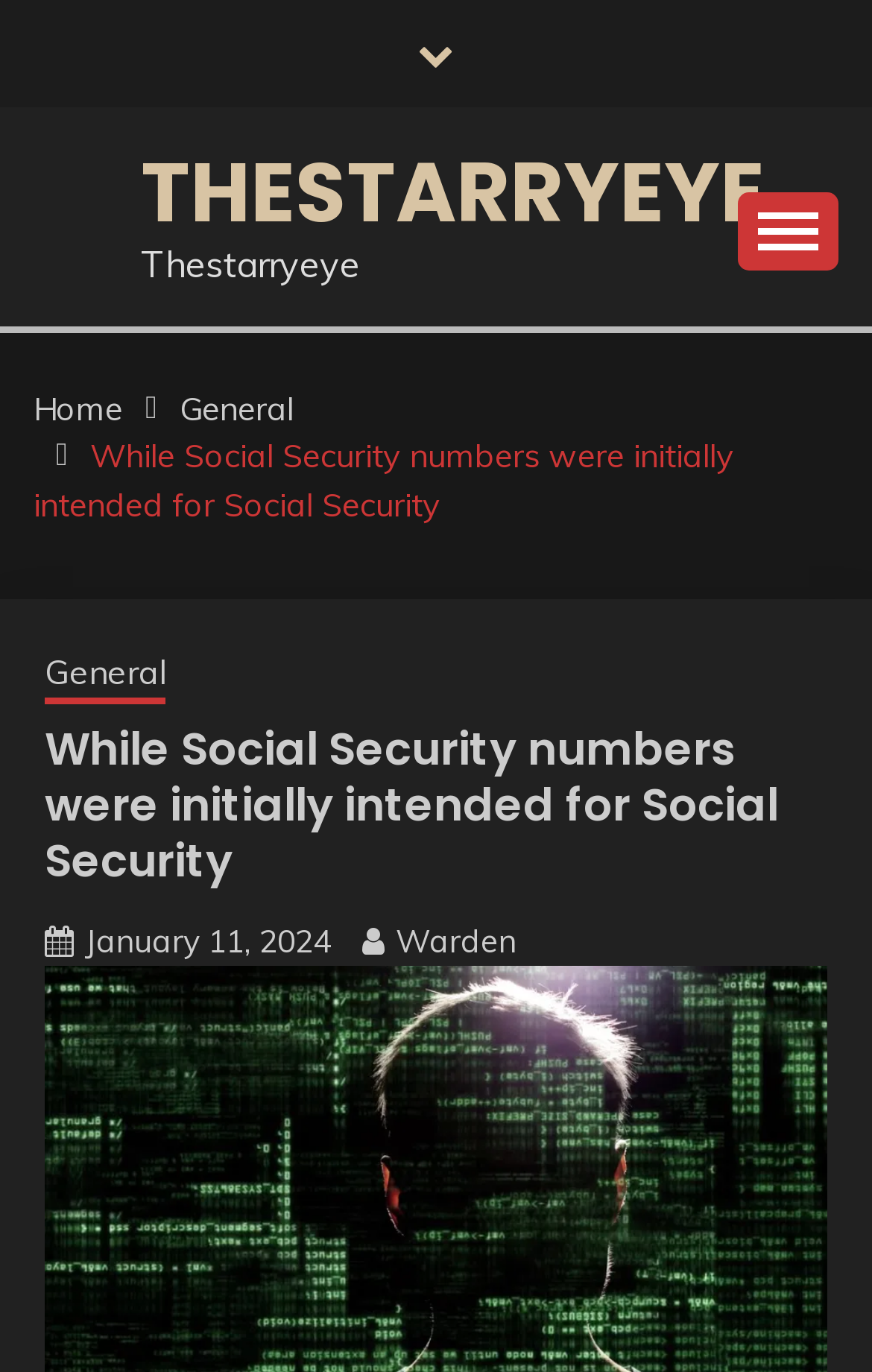Based on the image, provide a detailed response to the question:
What is the date of the latest article?

I found the date of the latest article by looking at the link element with the content 'January 11, 2024' which is likely to be the publication date of the article.